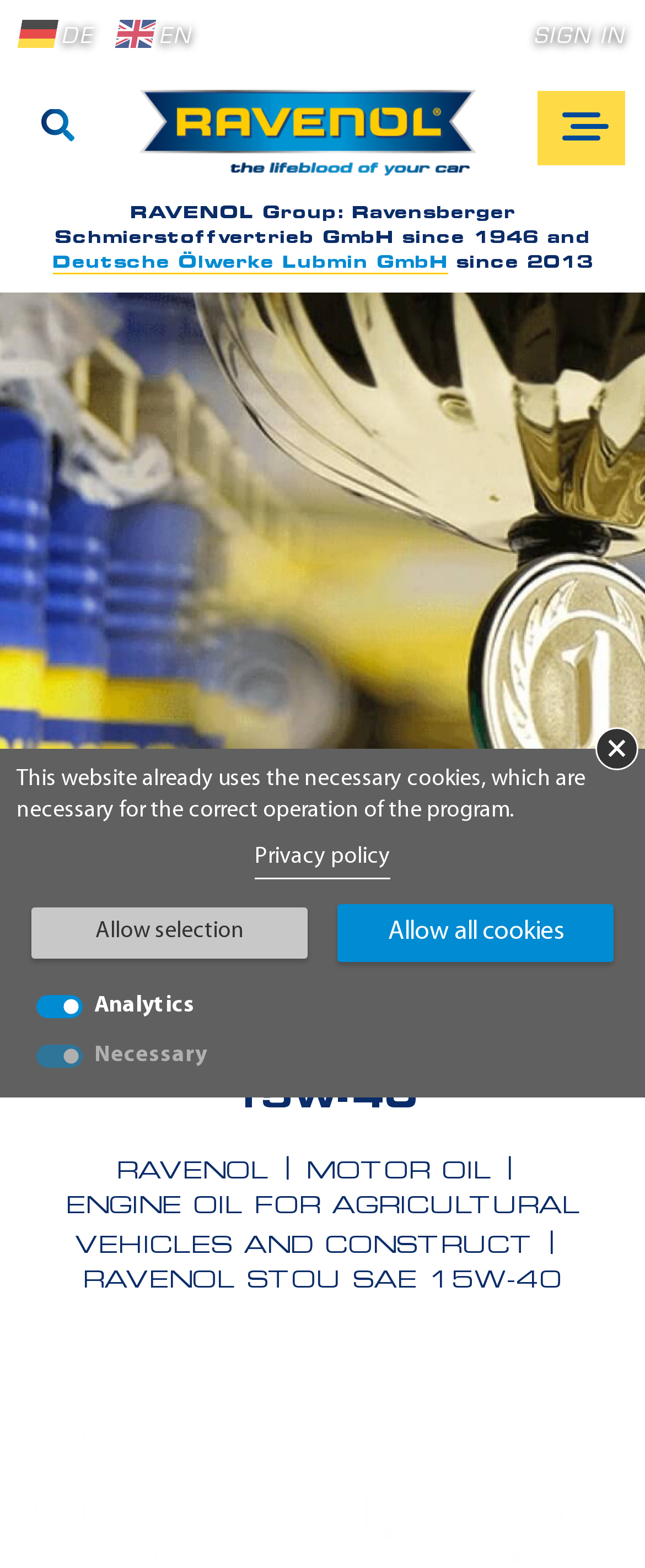Give a succinct answer to this question in a single word or phrase: 
How many social media links are there?

5